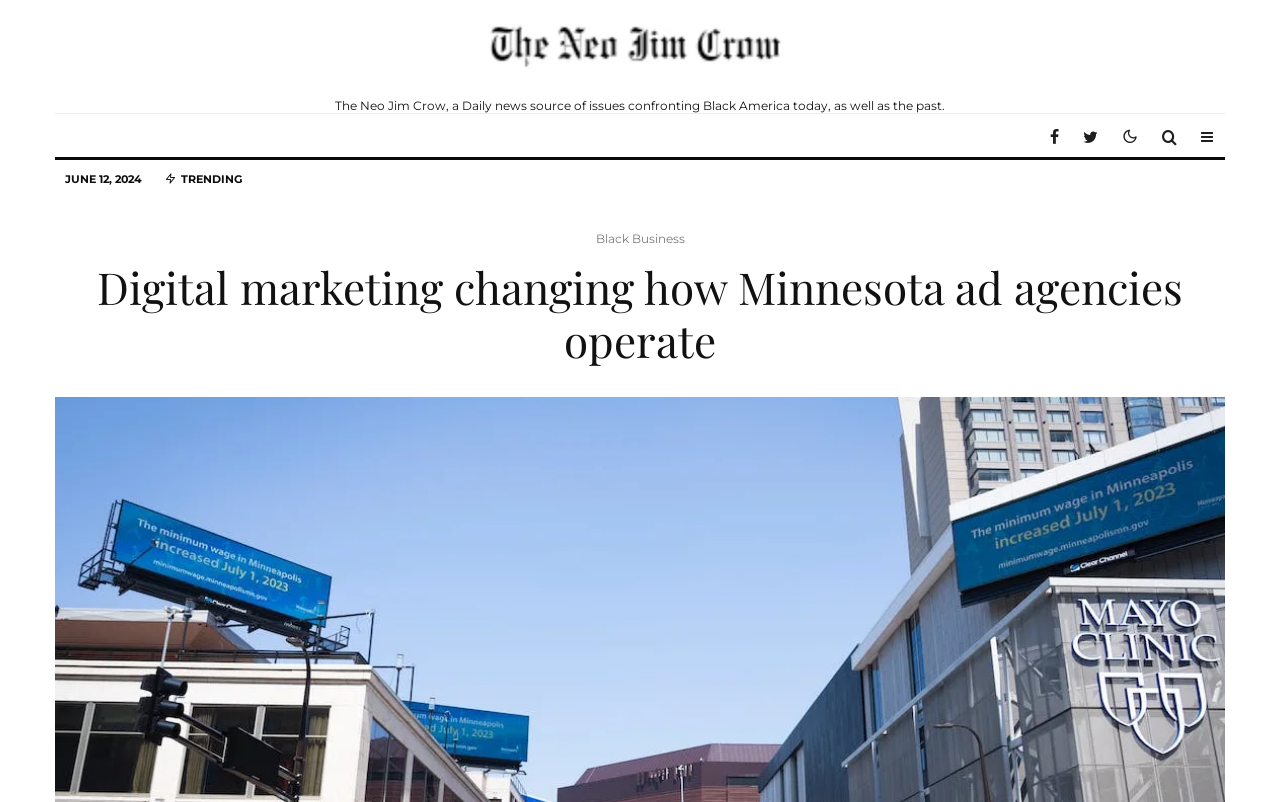How many figures are present on the webpage?
Refer to the image and provide a thorough answer to the question.

I found one figure on the webpage, which is located below the main heading and above the newsletter popup.